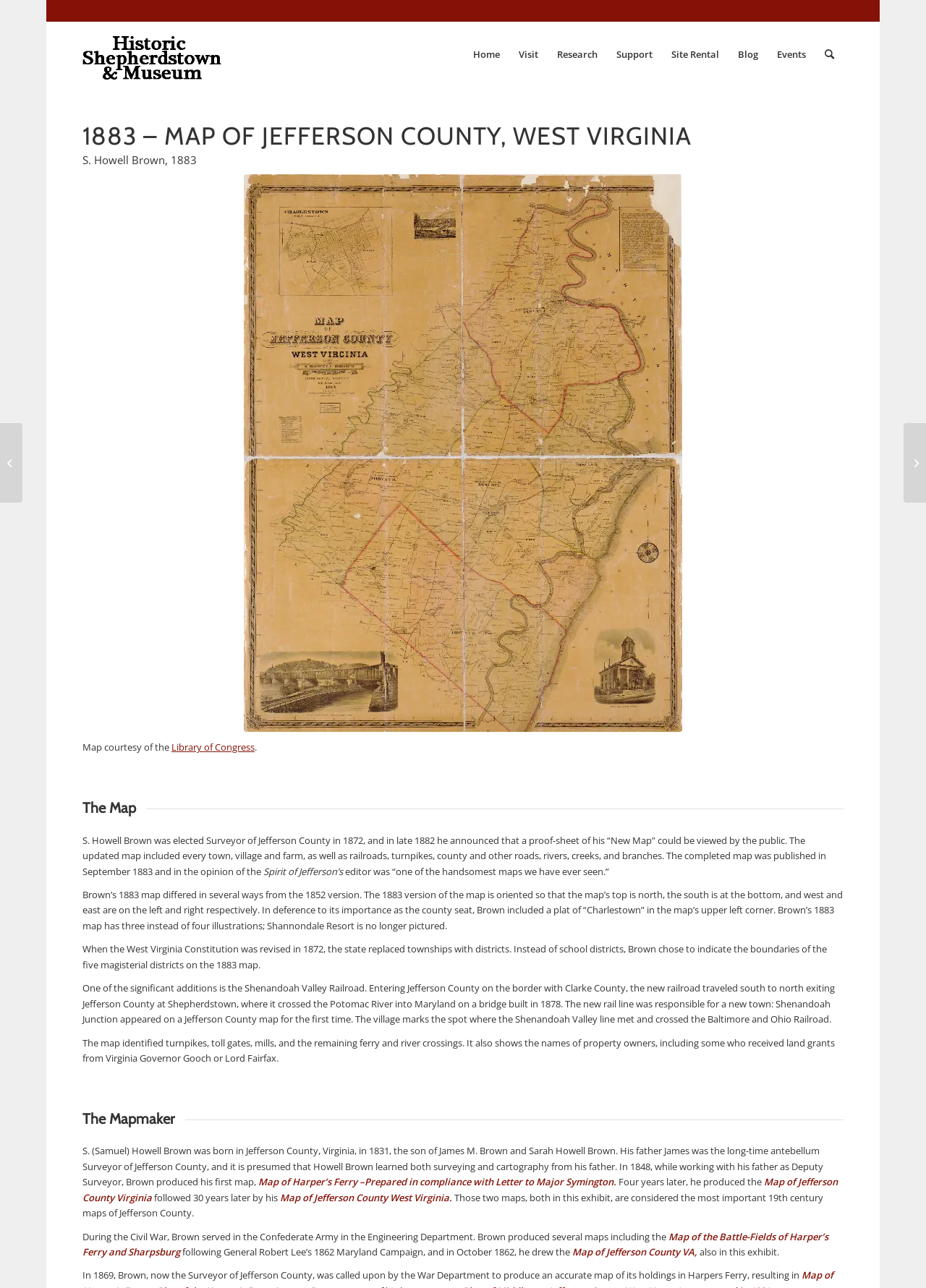What is the name of the county in the map?
Refer to the screenshot and answer in one word or phrase.

Jefferson County